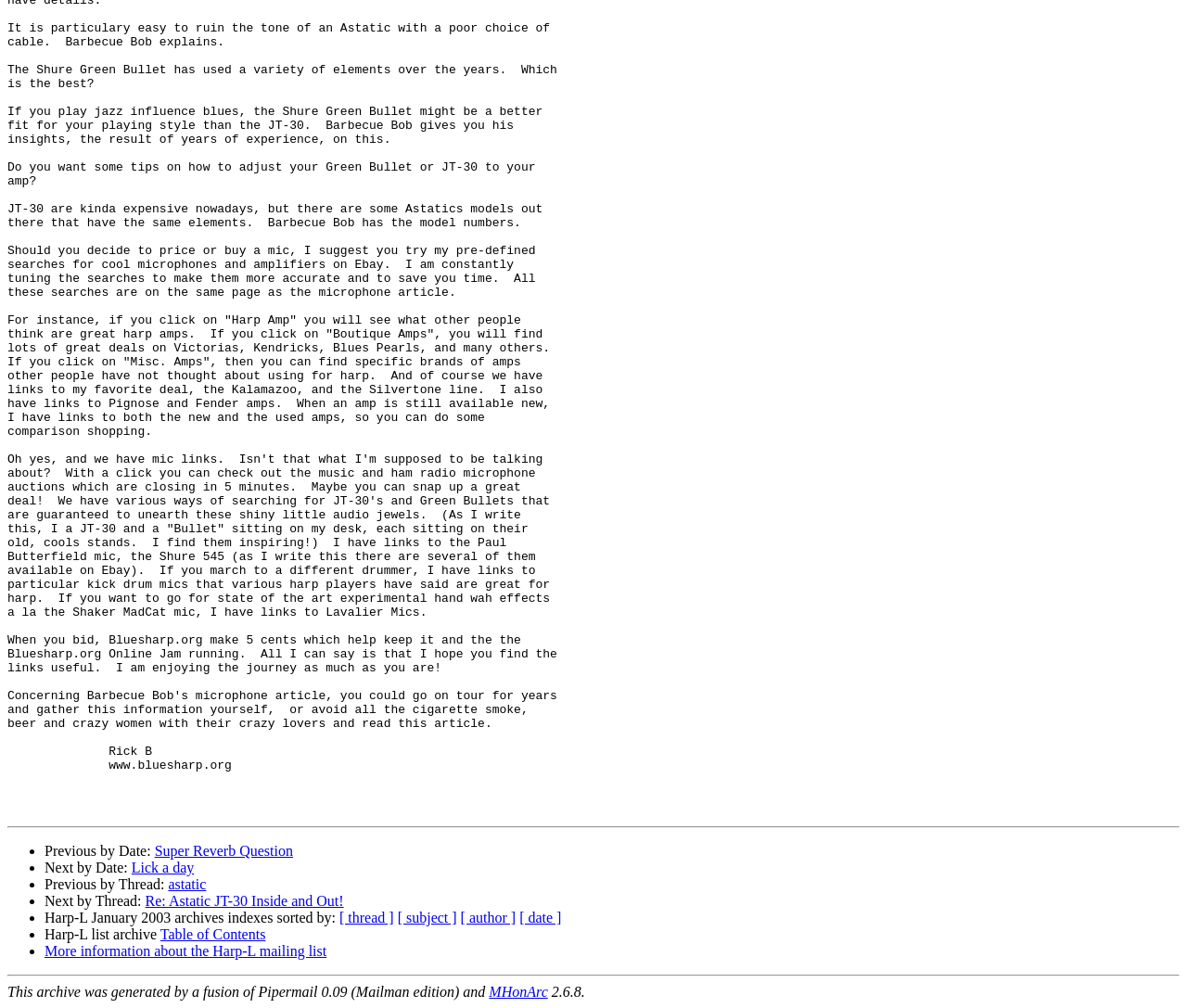Please determine the bounding box coordinates for the UI element described here. Use the format (top-left x, top-left y, bottom-right x, bottom-right y) with values bounded between 0 and 1: astatic

[0.142, 0.869, 0.174, 0.885]